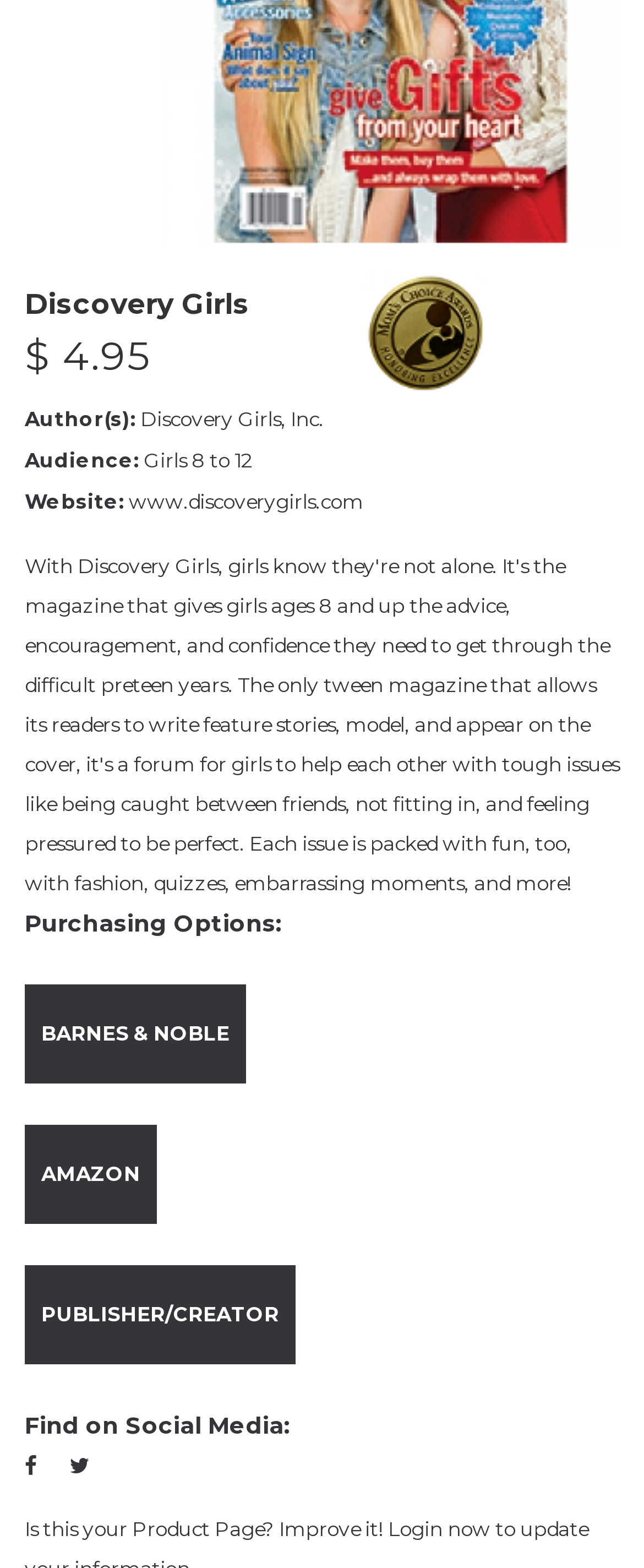Identify the bounding box coordinates for the UI element mentioned here: "Inc.". Provide the coordinates as four float values between 0 and 1, i.e., [left, top, right, bottom].

[0.444, 0.26, 0.503, 0.275]